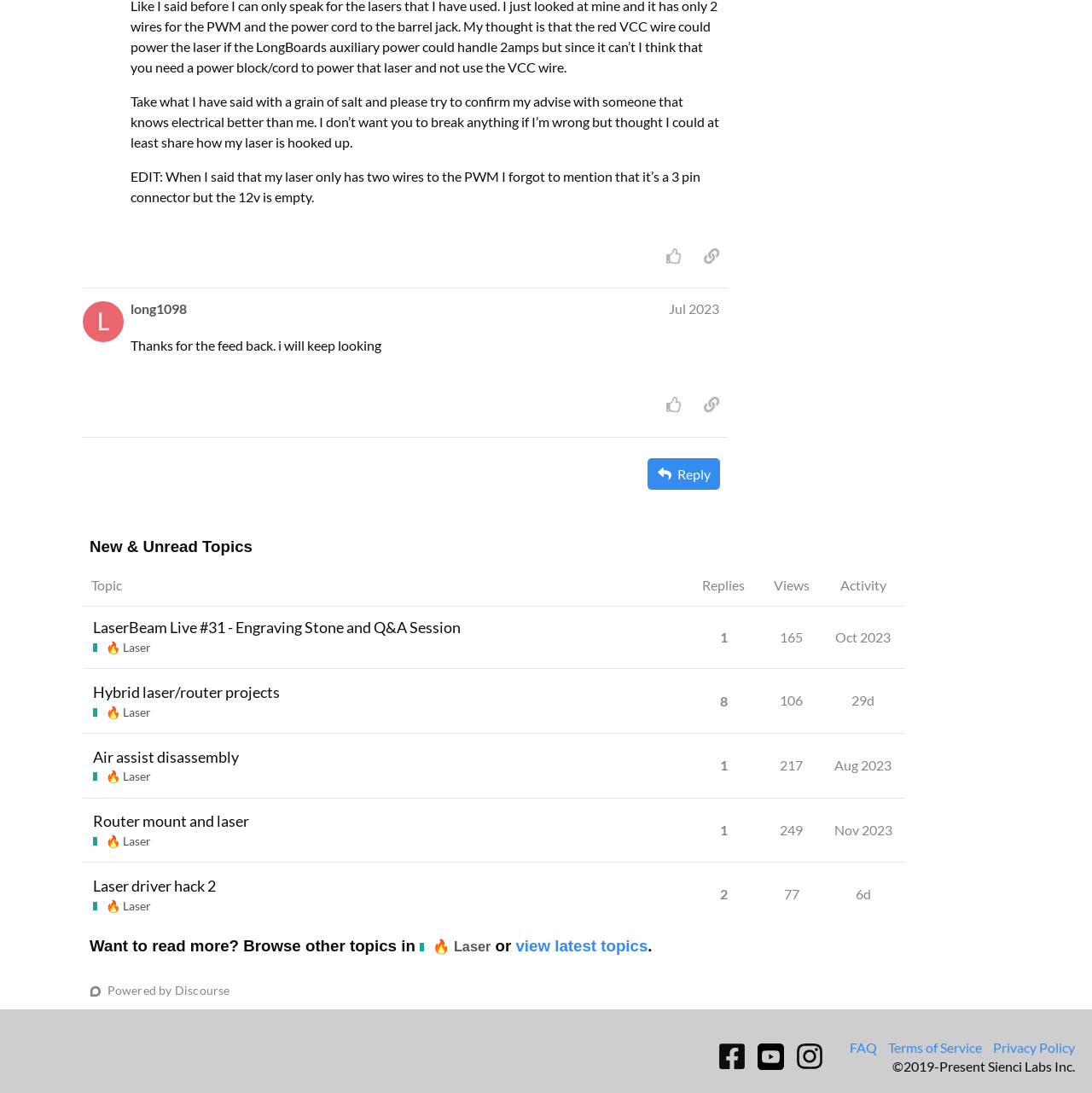Identify the bounding box coordinates of the element to click to follow this instruction: 'View topic 'LaserBeam Live #31 - Engraving Stone and Q&A Session''. Ensure the coordinates are four float values between 0 and 1, provided as [left, top, right, bottom].

[0.075, 0.565, 0.632, 0.612]